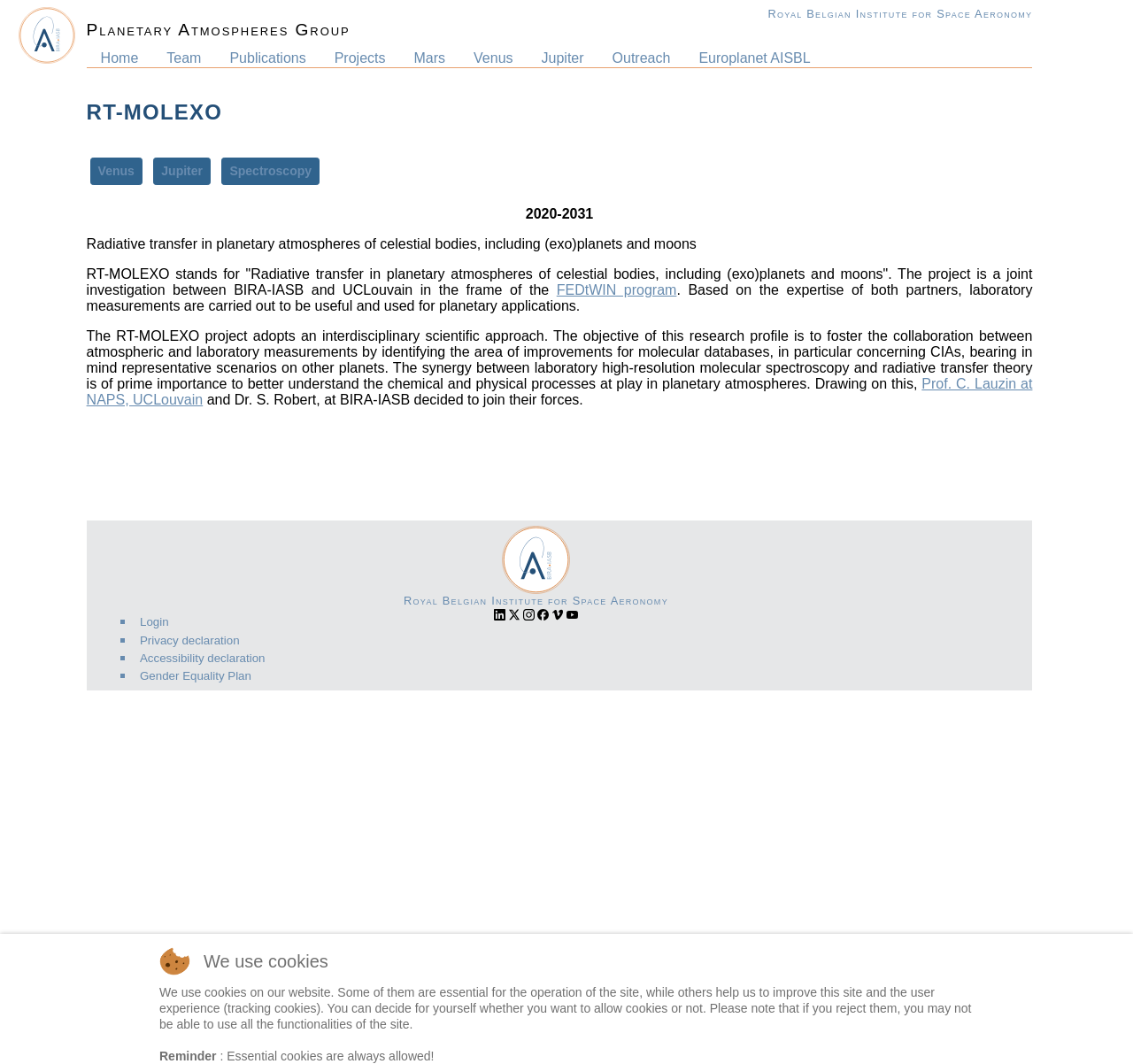Find the bounding box of the web element that fits this description: "Login".

[0.123, 0.579, 0.149, 0.591]